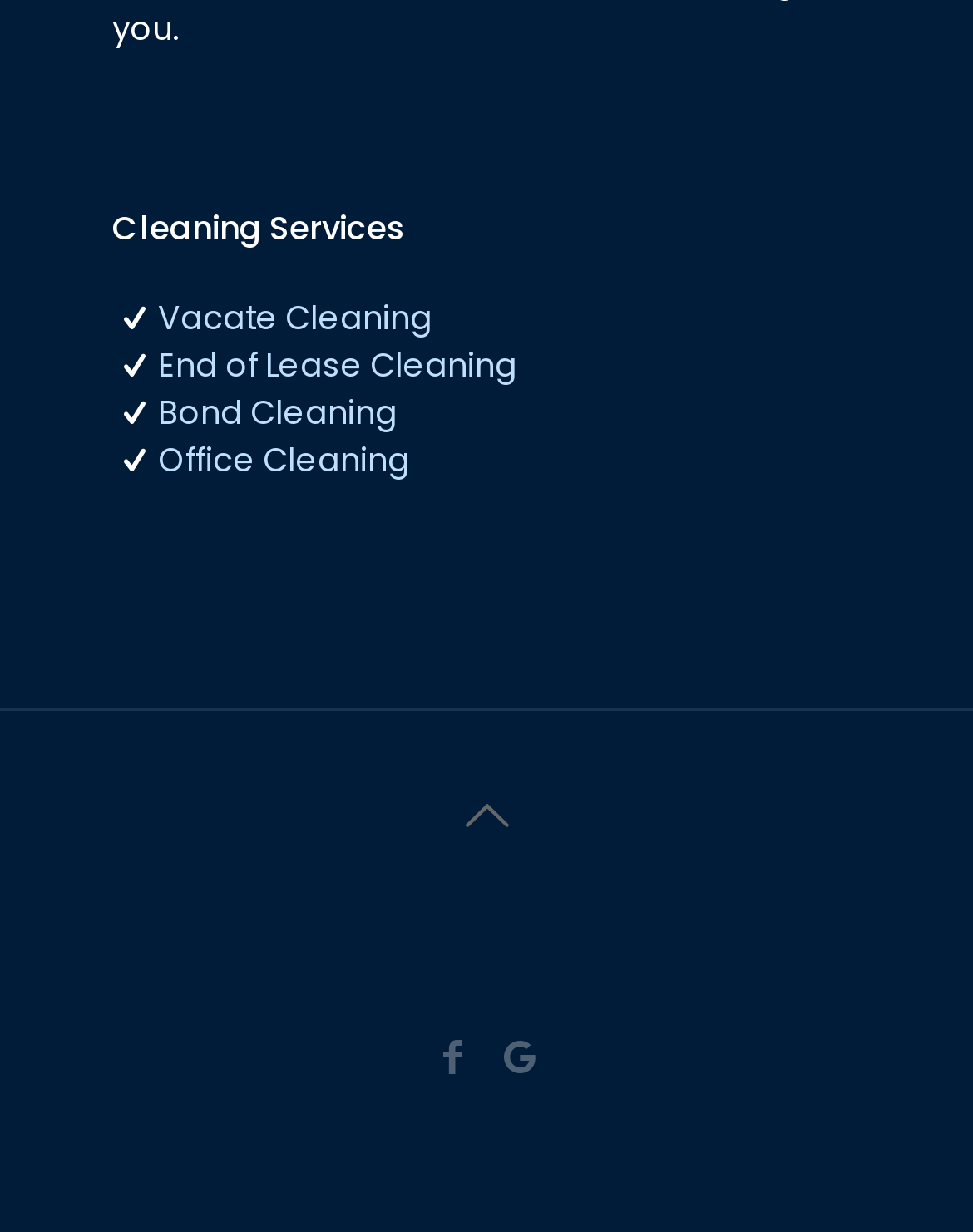Using the information in the image, could you please answer the following question in detail:
What is the name of the company mentioned?

The link 'Digital HQ Website Designers Perth WA' and the image with the same description suggest that the company mentioned is Digital HQ.